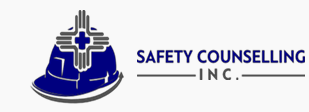Explain in detail what you see in the image.

The image features the logo of Safety Counselling Inc., prominently displaying a blue hard hat adorned with a white emblem that resembles a cross, symbolizing safety and health. The text "SAFETY COUNSELLING" is presented in bold, navy blue letters, followed by "INC." in a more understated font. This visual representation aligns with the company’s focus on providing essential safety training and consulting, particularly through initiatives like the OSHA 30-Hour Construction course. The logo encapsulates the company's commitment to promoting safety standards in various work environments.